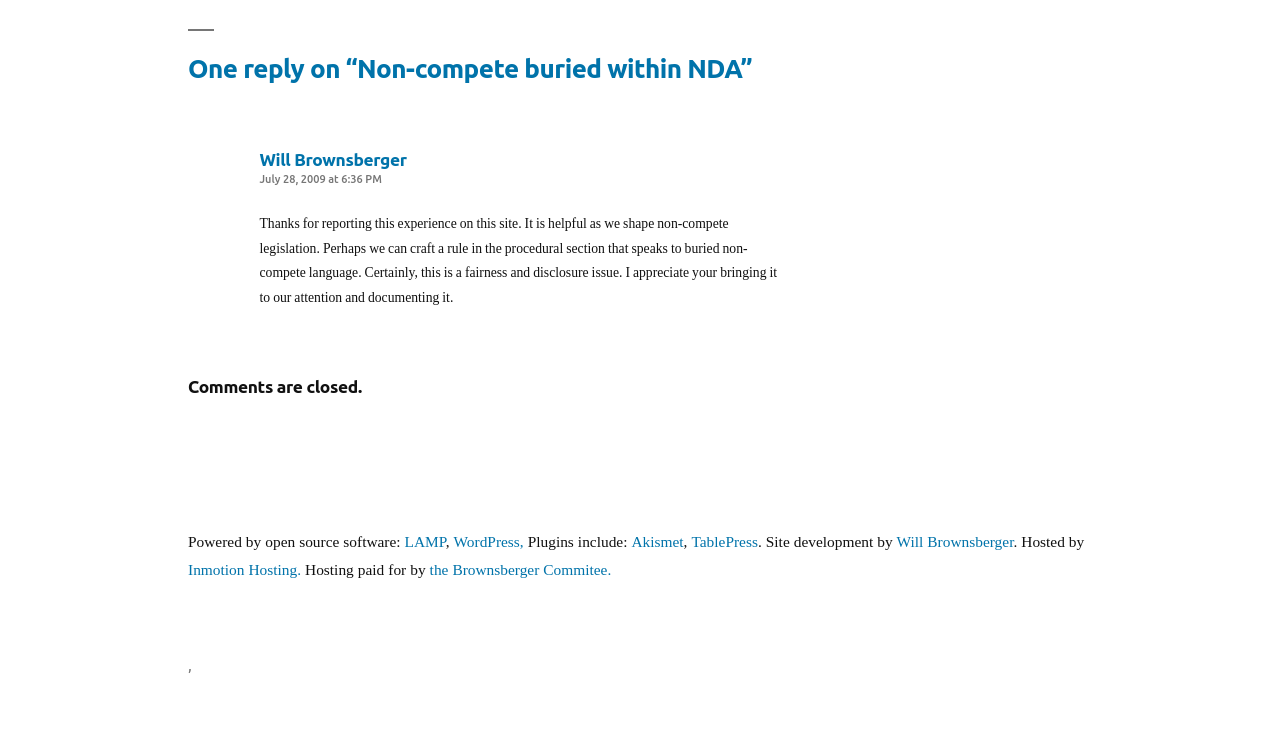Based on the element description: "Will Brownsberger says:", identify the bounding box coordinates for this UI element. The coordinates must be four float numbers between 0 and 1, listed as [left, top, right, bottom].

[0.203, 0.201, 0.625, 0.229]